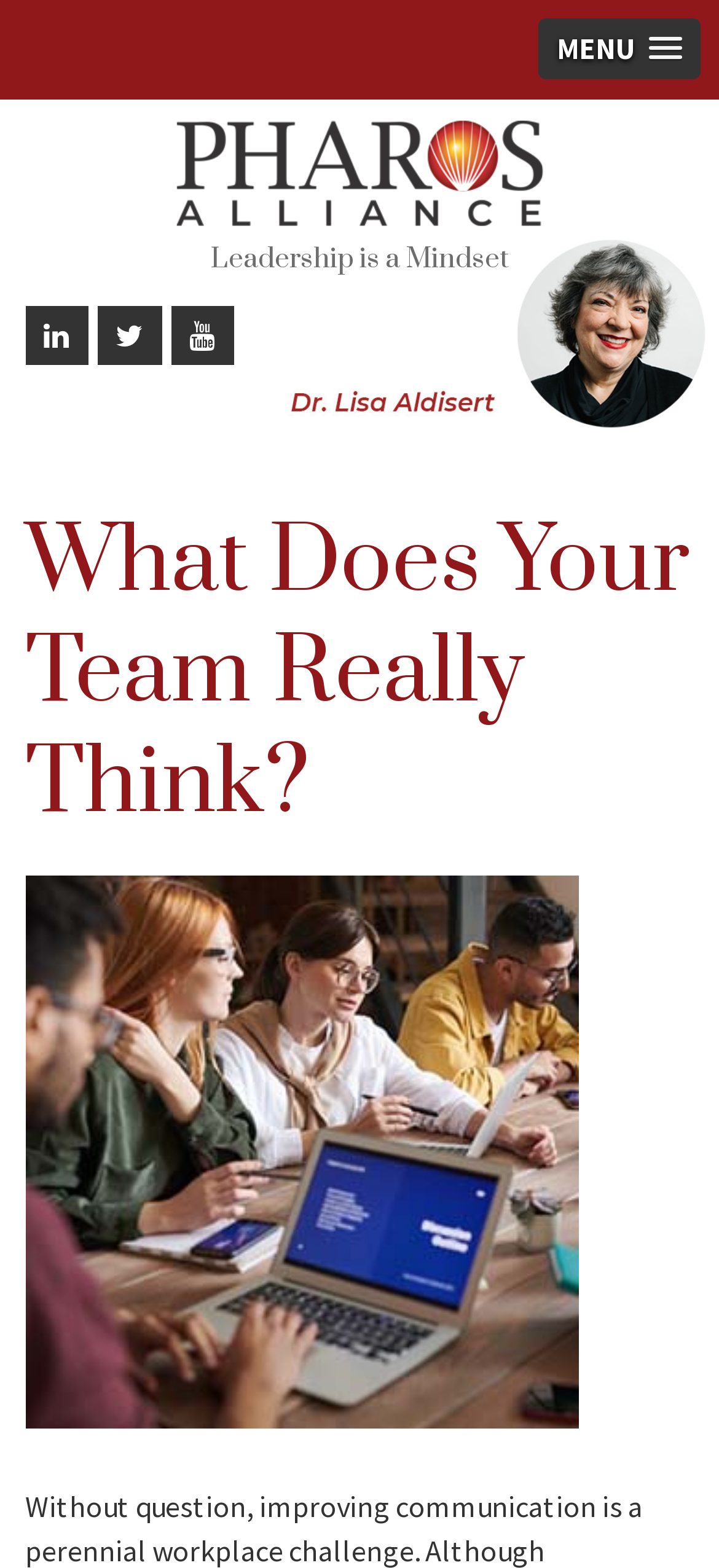Using the provided element description "MENU", determine the bounding box coordinates of the UI element.

[0.749, 0.012, 0.974, 0.051]